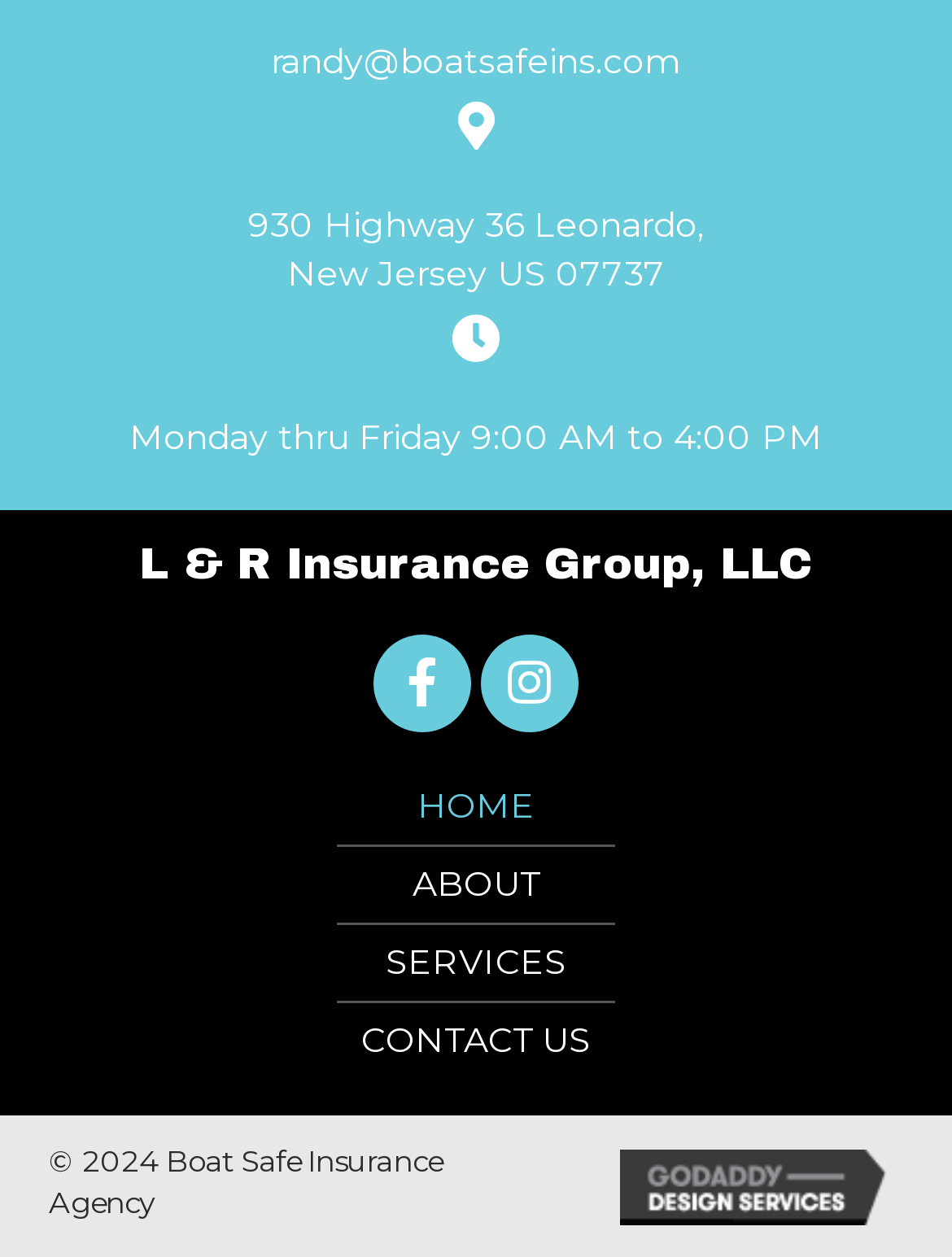What is the location of the business?
Respond to the question with a single word or phrase according to the image.

930 Highway 36 Leonardo, New Jersey US 07737